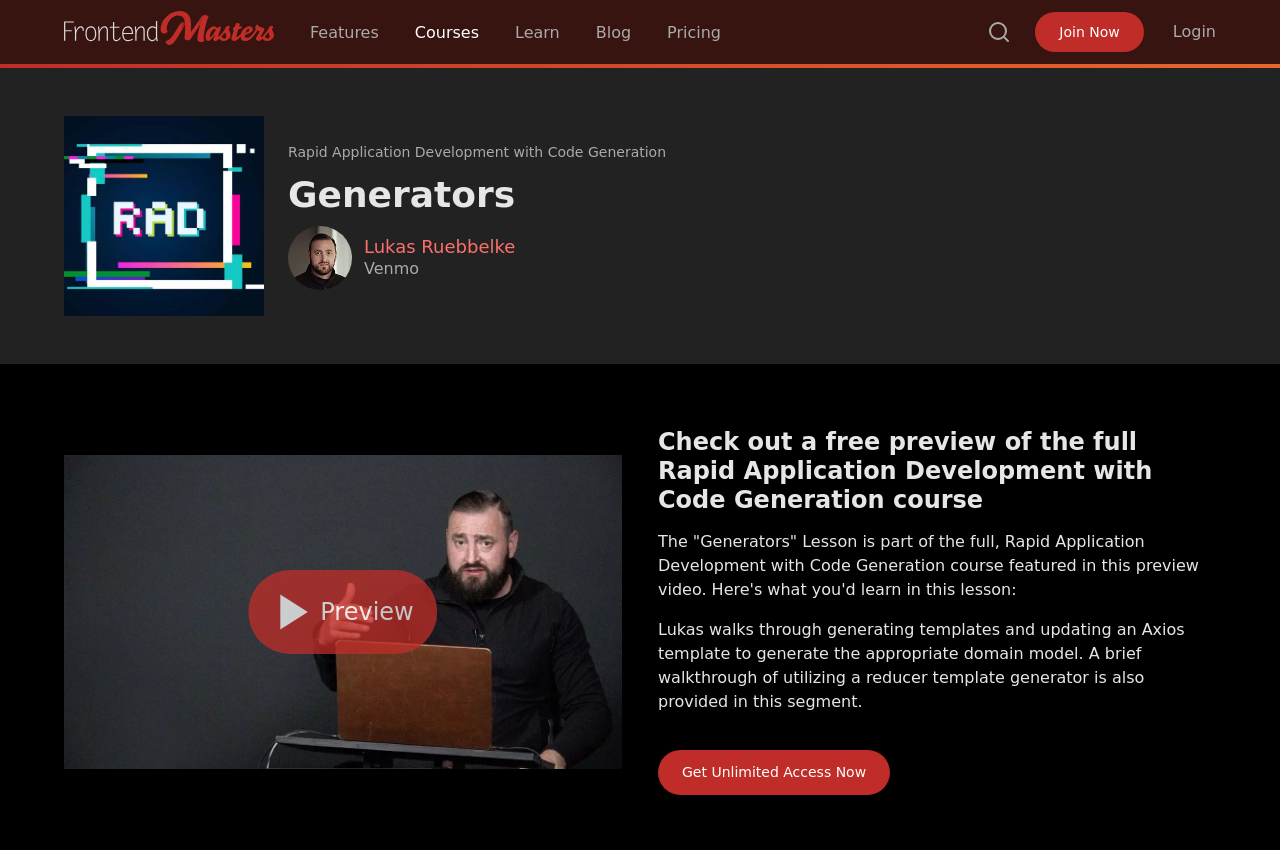Given the element description, predict the bounding box coordinates in the format (top-left x, top-left y, bottom-right x, bottom-right y). Make sure all values are between 0 and 1. Here is the element description: Pricing

[0.521, 0.026, 0.563, 0.049]